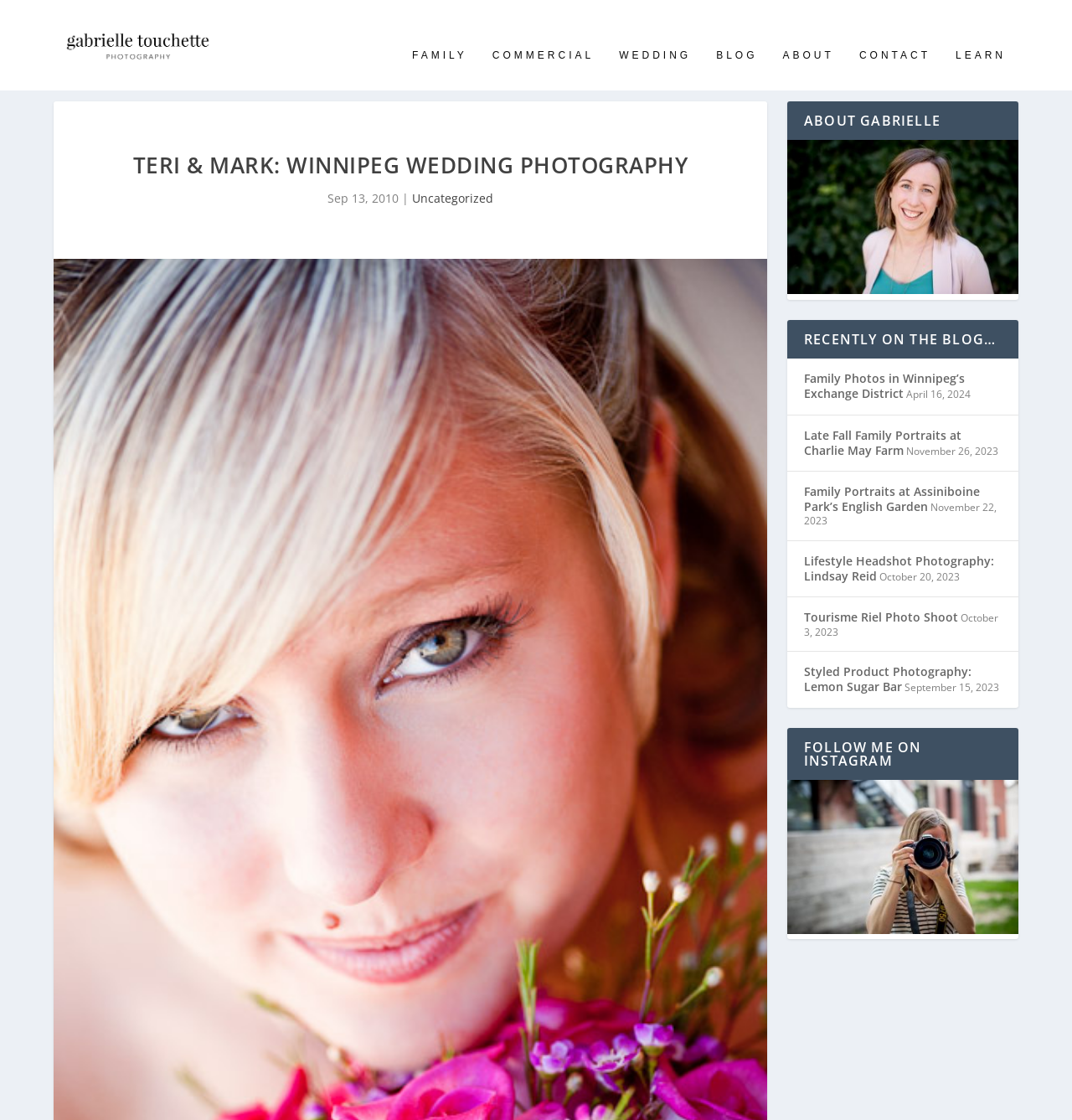Please identify the bounding box coordinates of the element that needs to be clicked to perform the following instruction: "Follow Gabrielle on Instagram".

[0.734, 0.844, 0.95, 0.858]